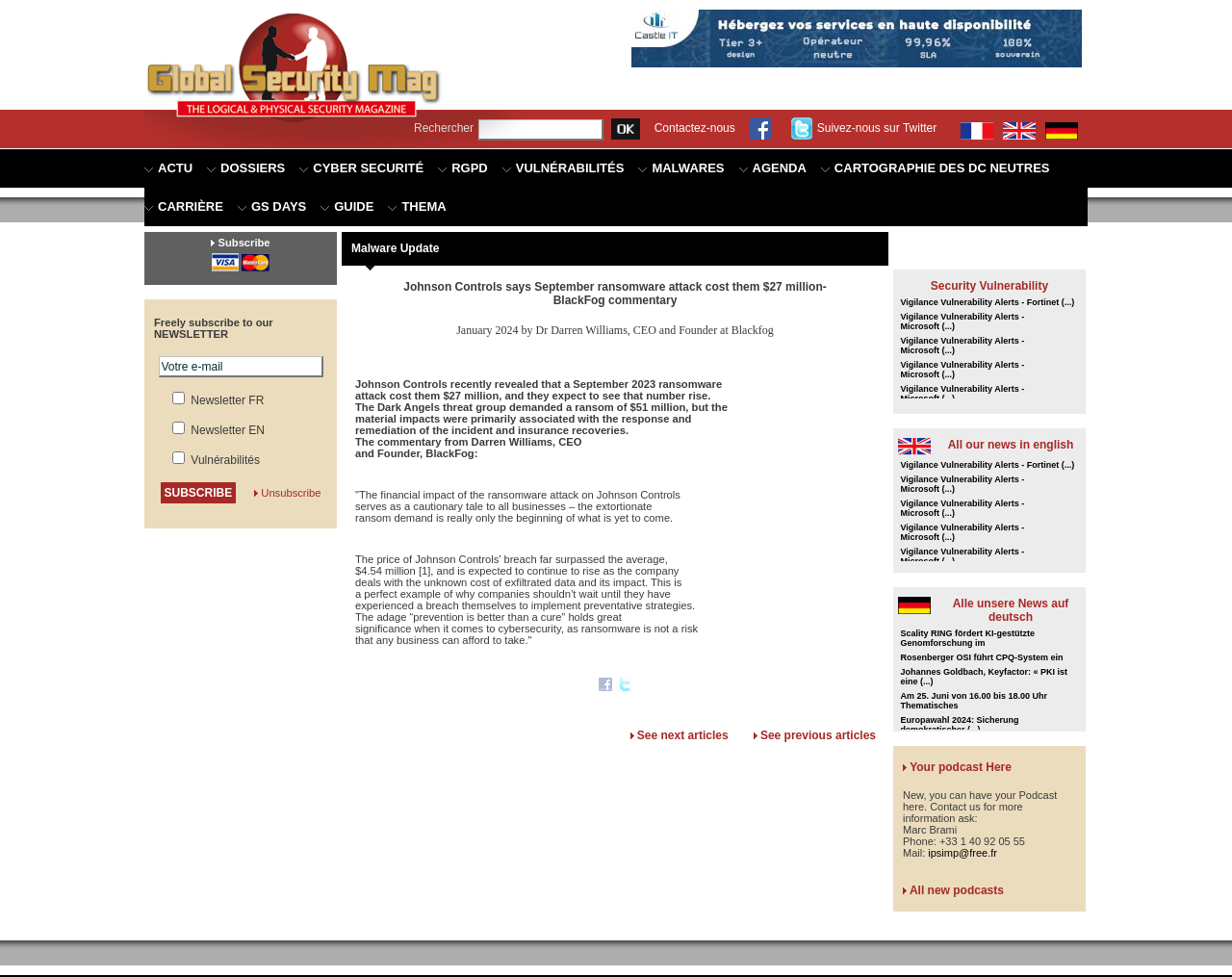Create a detailed summary of all the visual and textual information on the webpage.

This webpage appears to be an article from Global Security Mag Online, with a focus on cybersecurity. At the top of the page, there is a banner with a search bar and a submit button, accompanied by several social media links and a language selection option.

Below the banner, there are several navigation links, including "ACTU", "DOSSIERS", "CYBER SECURITÉ", and others, each with a corresponding icon. These links are arranged horizontally across the page.

The main content of the page is an article titled "Johnson Controls says September ransomware attack cost them $27 million- BlackFog commentary". The article is divided into several paragraphs, with the text describing the ransomware attack on Johnson Controls and its financial impact. The article also includes a commentary from Darren Williams, CEO and Founder of BlackFog, discussing the significance of the attack and the importance of preventative cybersecurity strategies.

To the right of the article, there is a section with a heading "Subscribe" and a form to freely subscribe to the newsletter. The form includes a textbox for email input, several checkboxes for selecting newsletter options, and a subscribe button.

At the bottom of the page, there are several links, including "Unsubscribe", "Malware Update", and social media links to Facebook and Twitter.